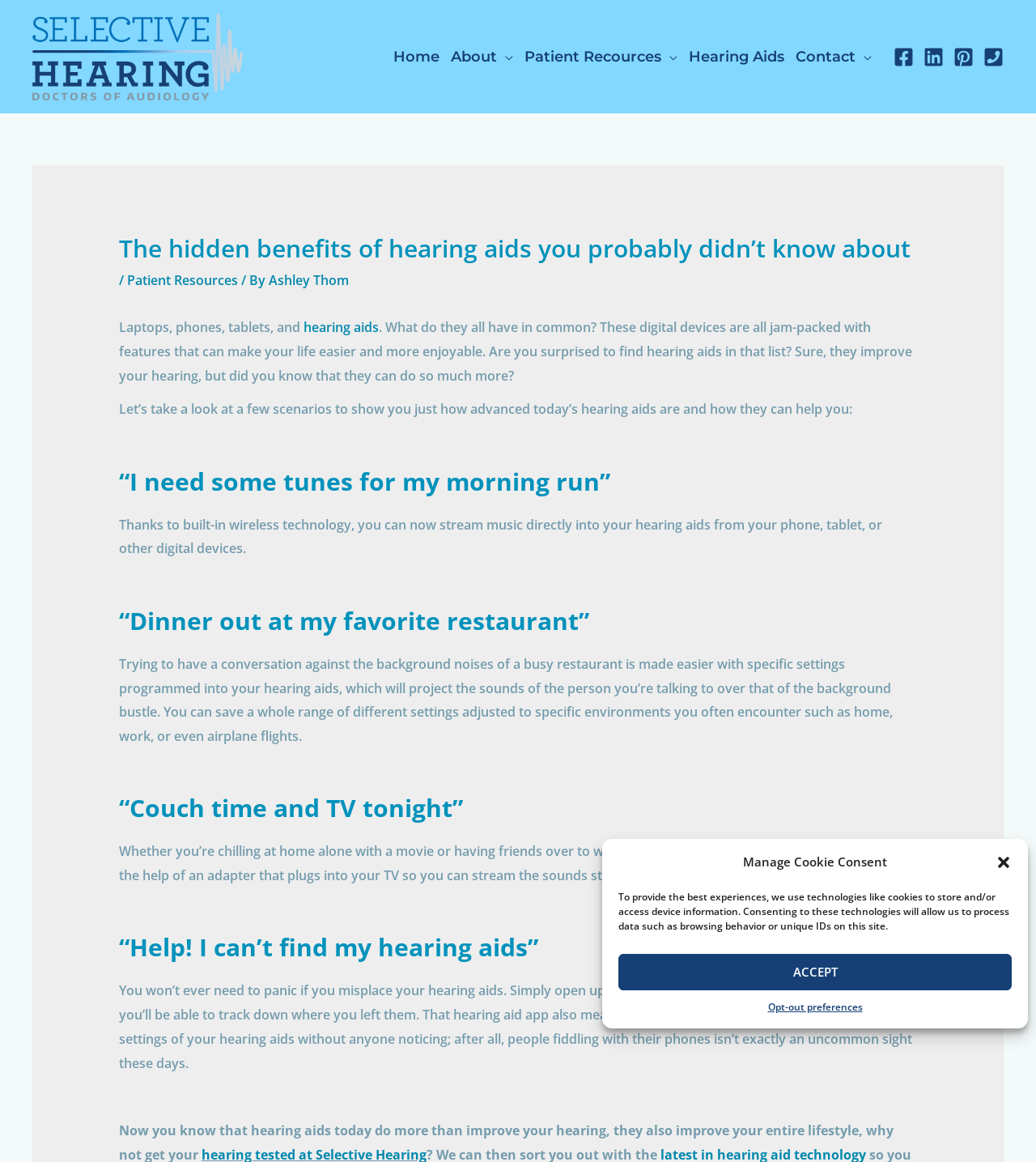What is the topic of the main article?
Answer the question with just one word or phrase using the image.

Hearing aids